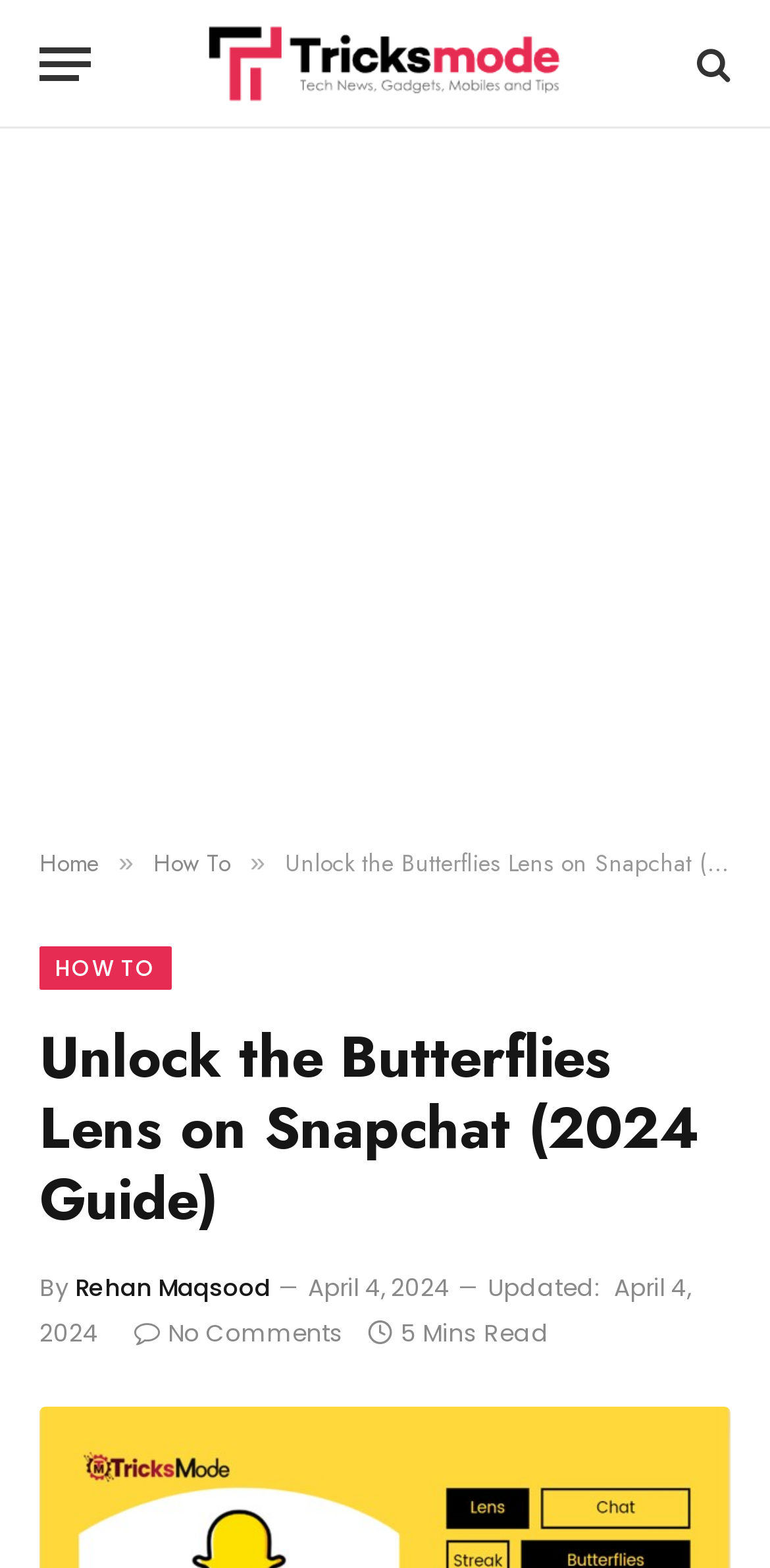Identify the bounding box coordinates for the UI element described as follows: aria-label="Advertisement" name="aswift_2" title="Advertisement". Use the format (top-left x, top-left y, bottom-right x, bottom-right y) and ensure all values are floating point numbers between 0 and 1.

[0.0, 0.107, 1.0, 0.517]